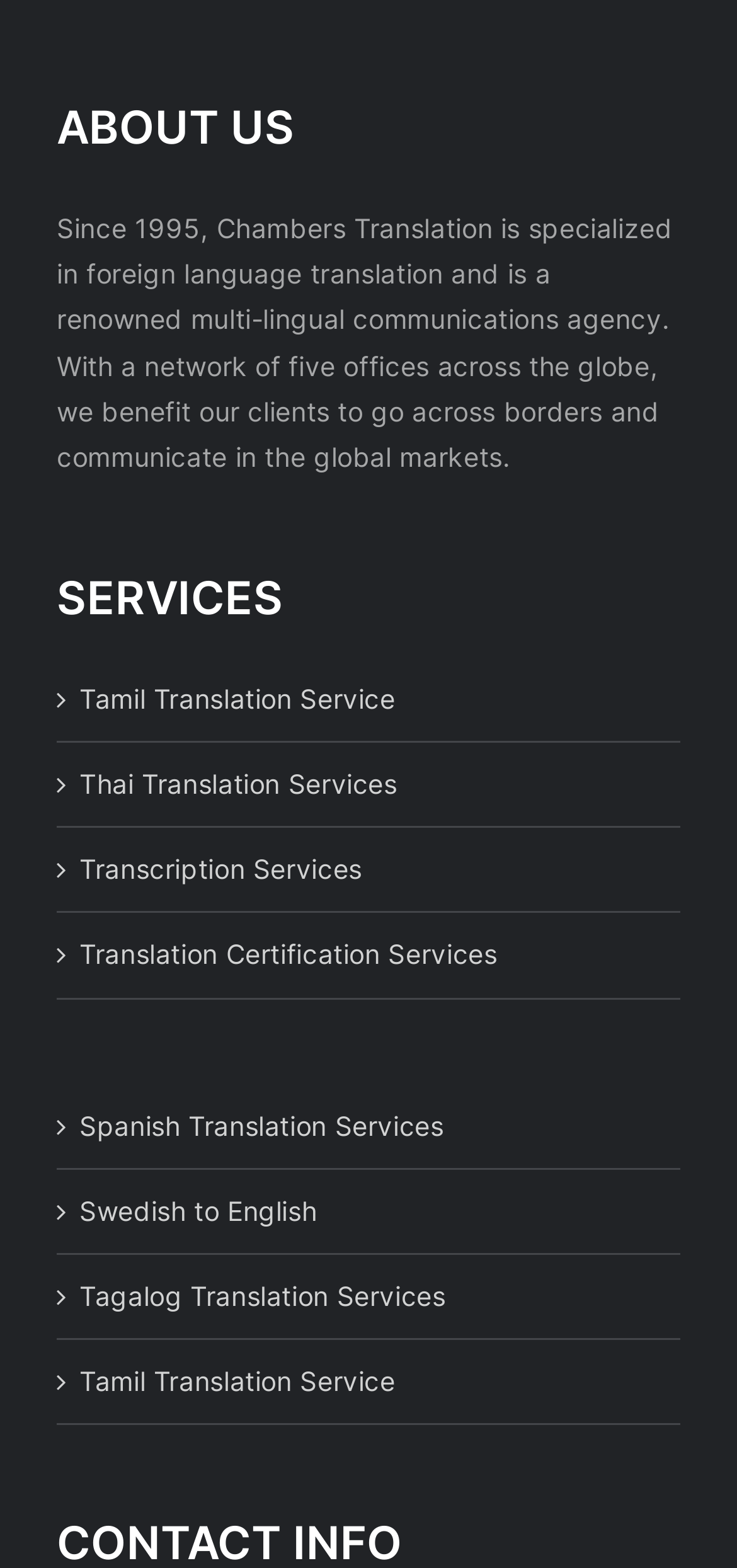Identify the bounding box coordinates of the part that should be clicked to carry out this instruction: "learn about tamil translation service".

[0.108, 0.432, 0.897, 0.461]